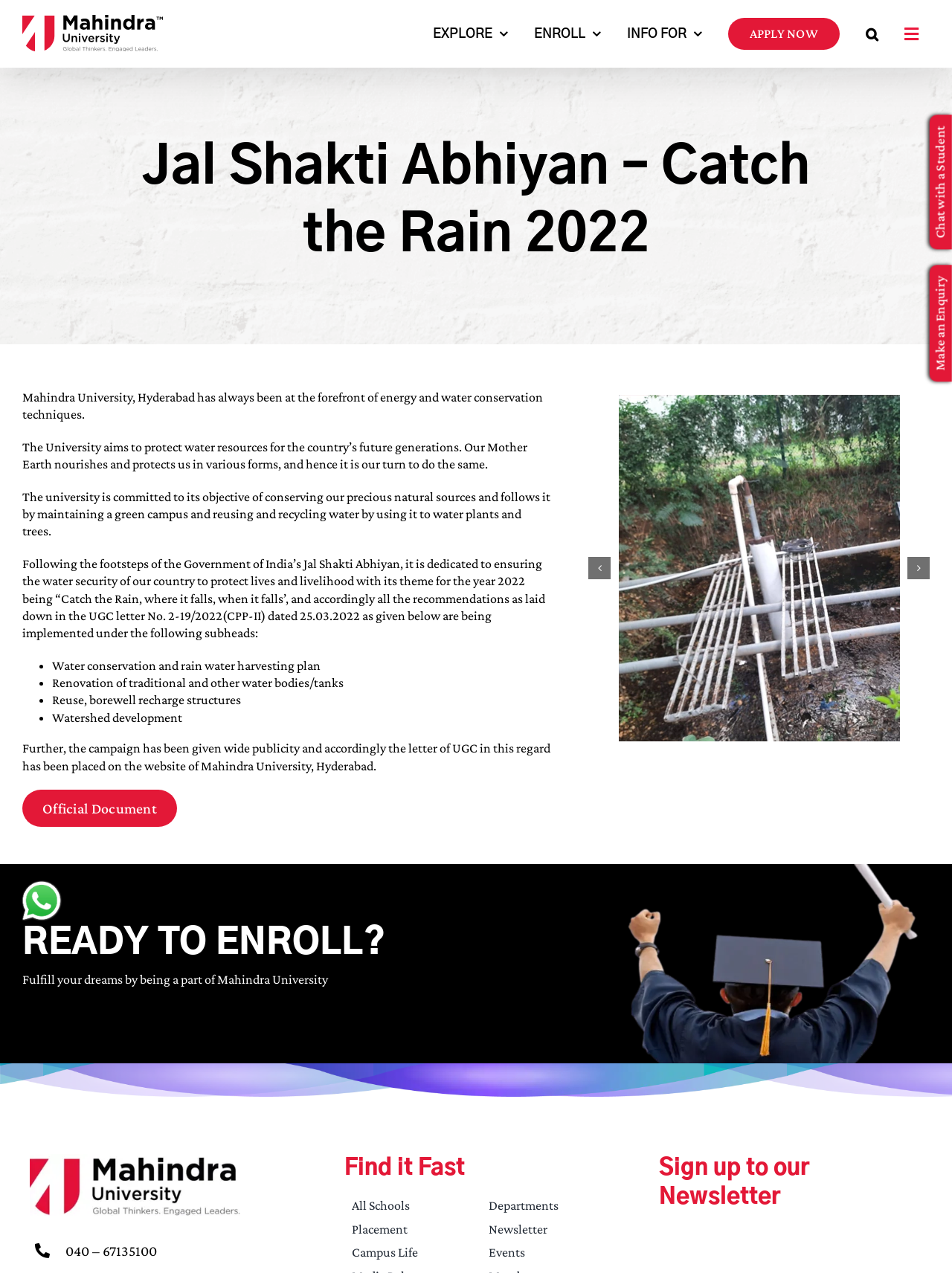Please indicate the bounding box coordinates of the element's region to be clicked to achieve the instruction: "Chat with a student". Provide the coordinates as four float numbers between 0 and 1, i.e., [left, top, right, bottom].

[0.976, 0.09, 0.999, 0.196]